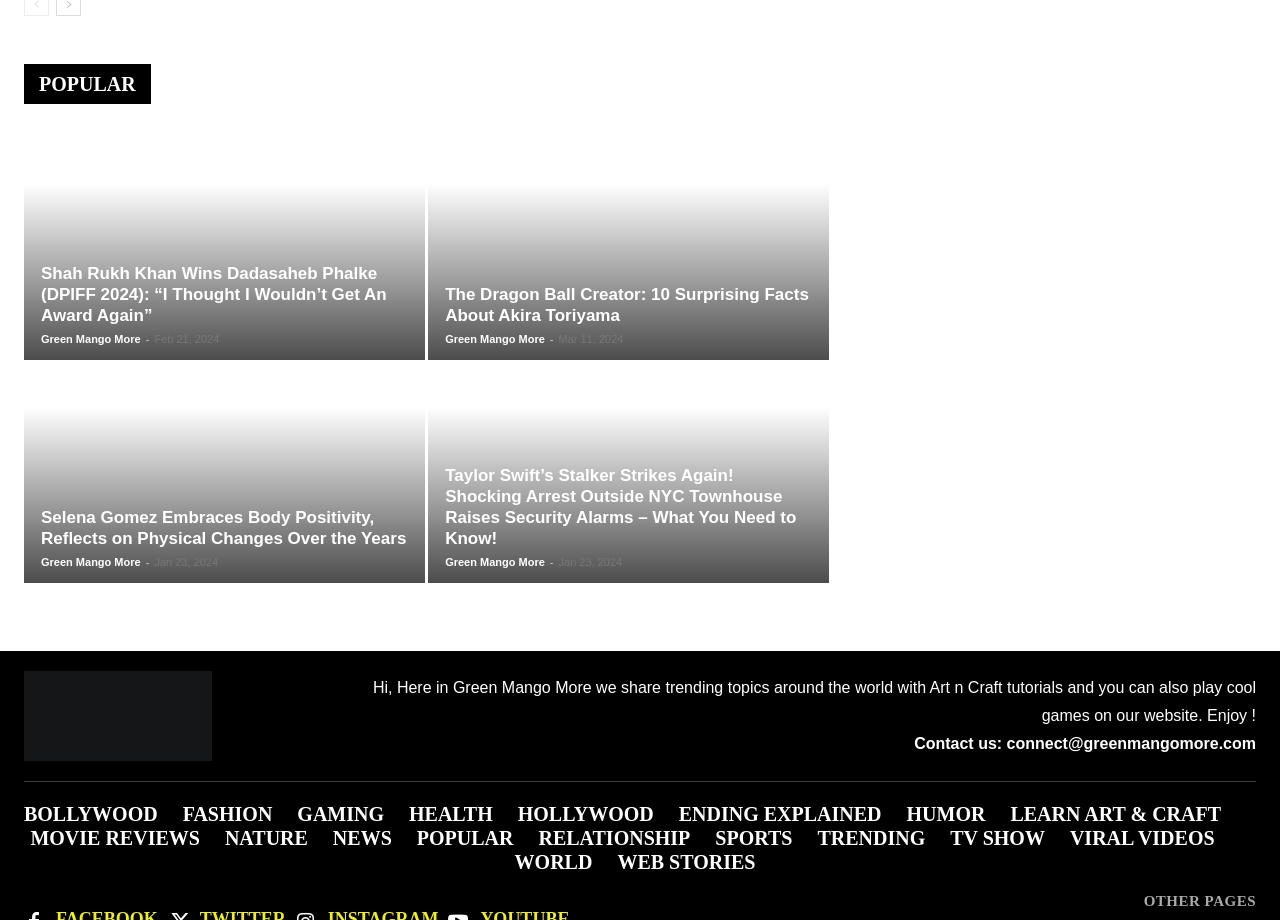What is the purpose of the website?
Based on the image, please offer an in-depth response to the question.

The purpose of the website is to share trending topics and tutorials because the static text at the bottom of the webpage states 'Hi, Here in Green Mango More we share trending topics around the world with Art n Craft tutorials and you can also play cool games on our website. Enjoy!'.